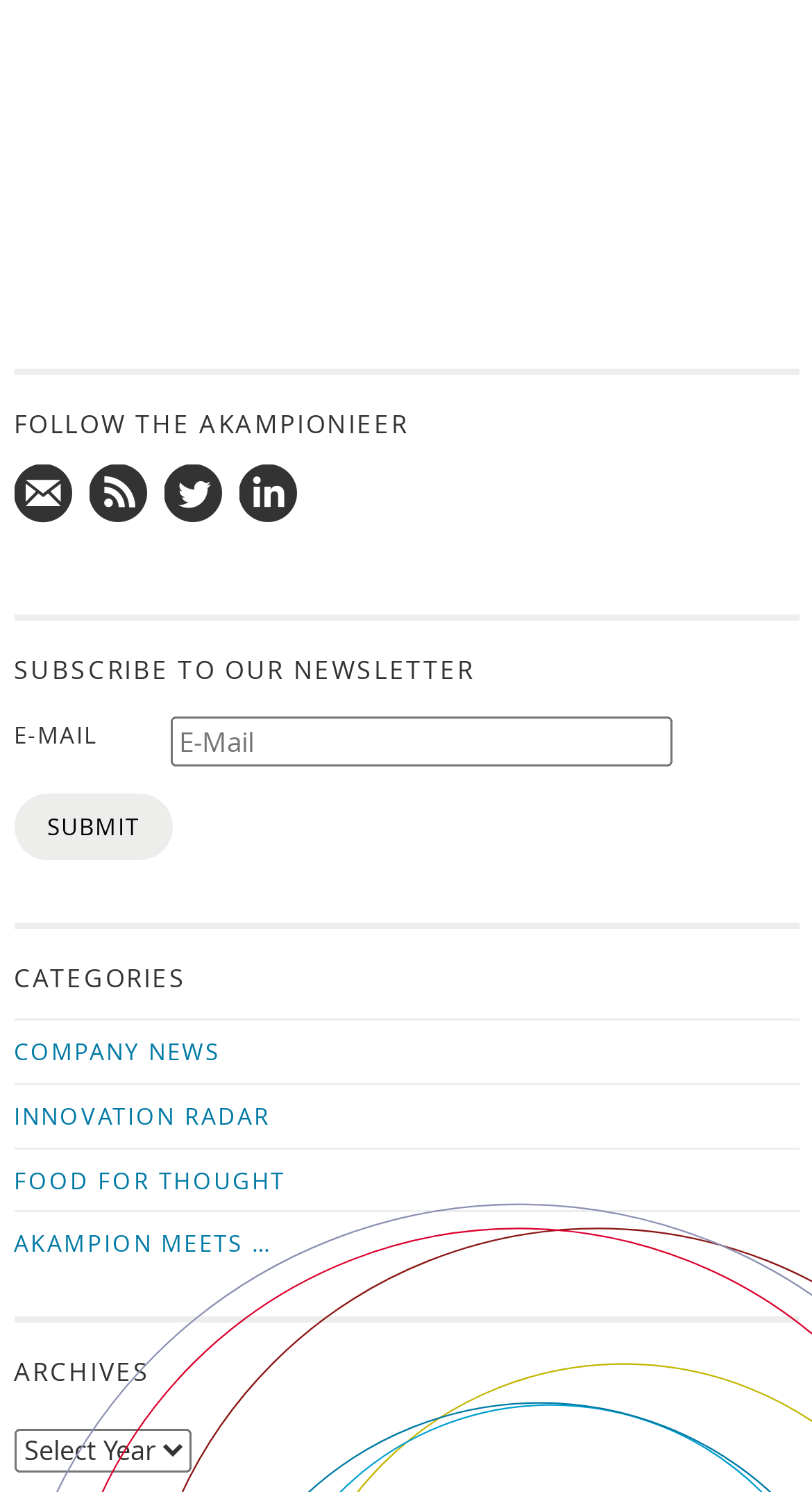Calculate the bounding box coordinates of the UI element given the description: "Follow us on twitter".

[0.201, 0.312, 0.278, 0.354]